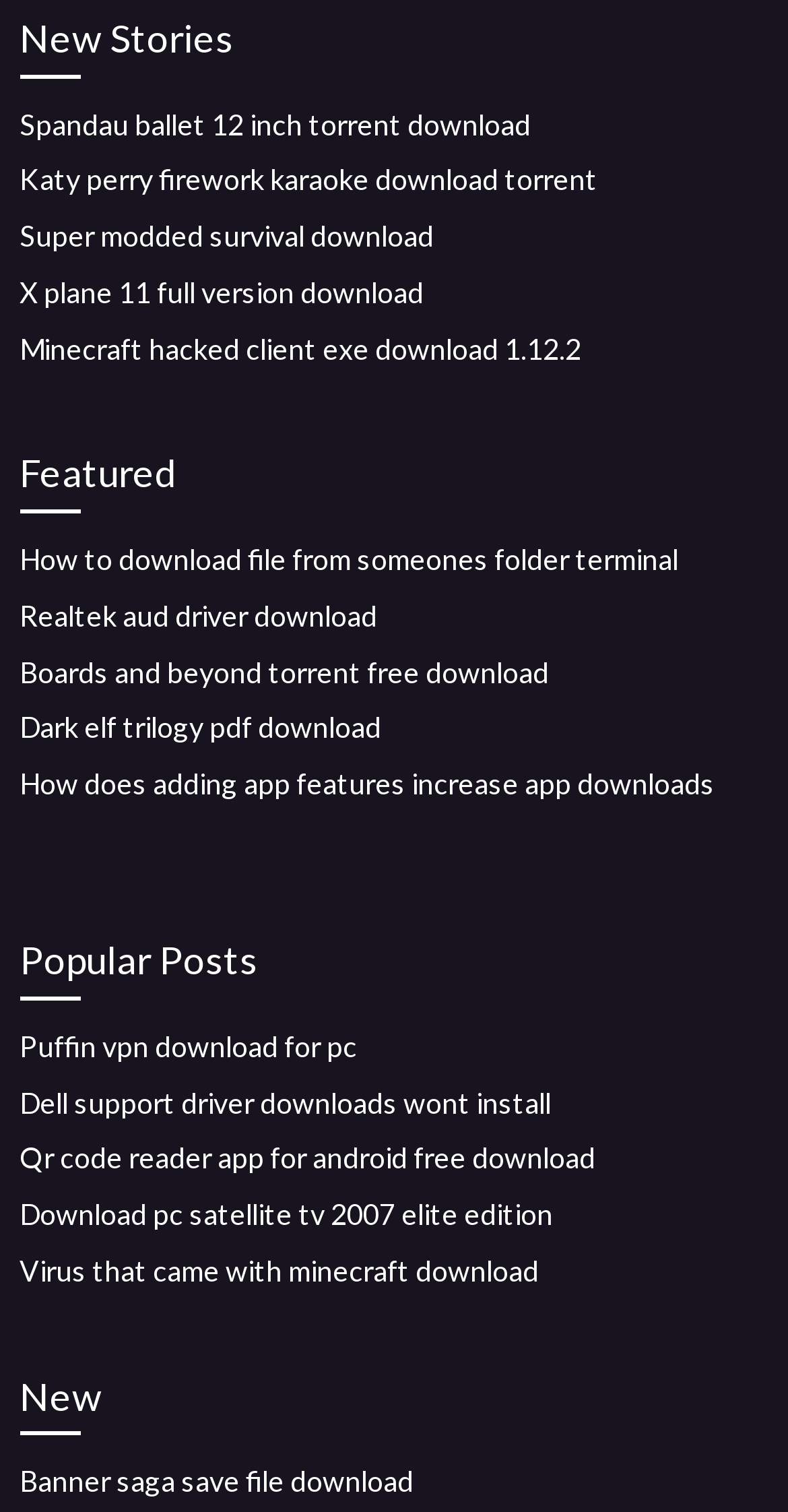Reply to the question with a single word or phrase:
How many headings are on this webpage?

4